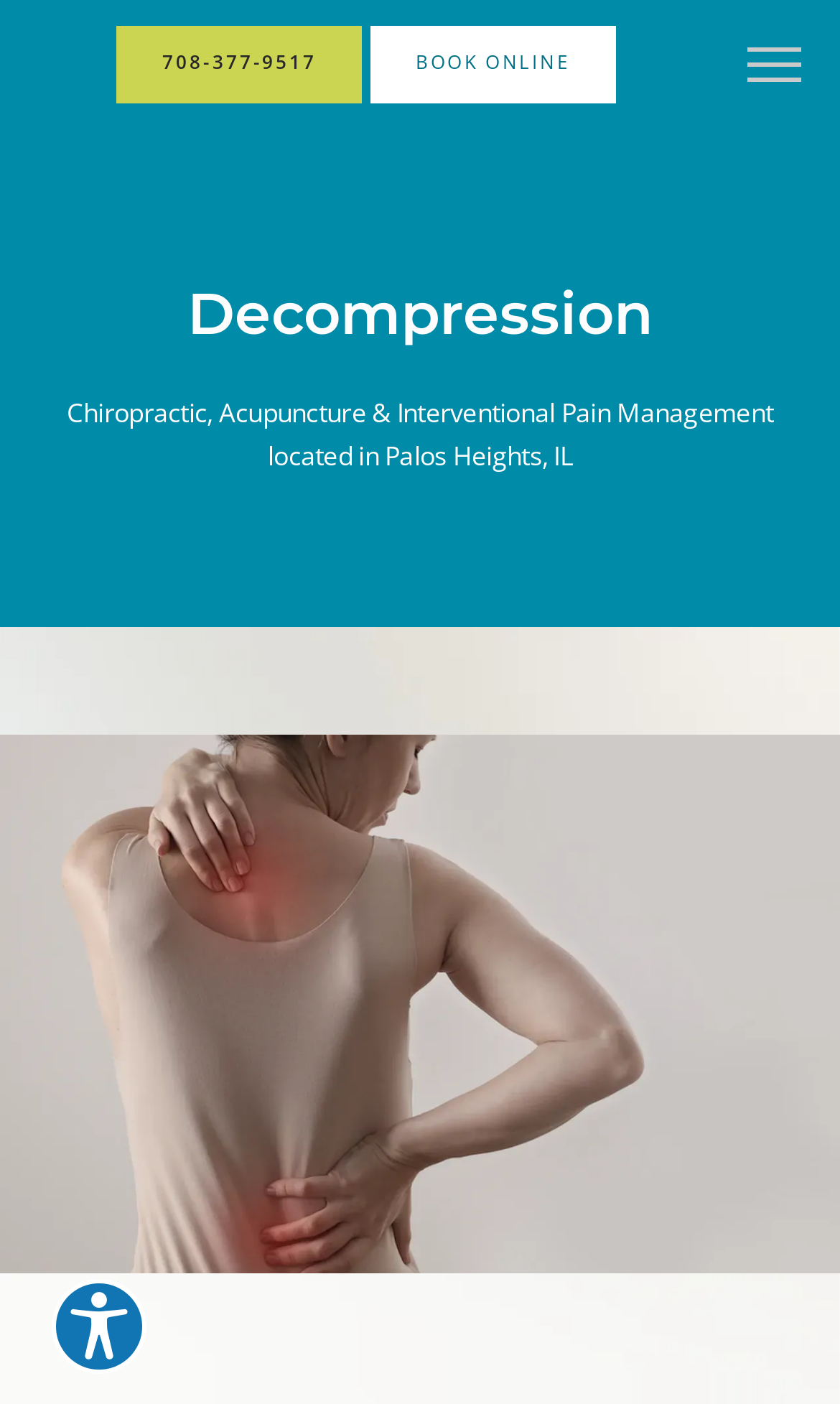Answer the question with a brief word or phrase:
What type of image is displayed on the webpage?

Decompression image